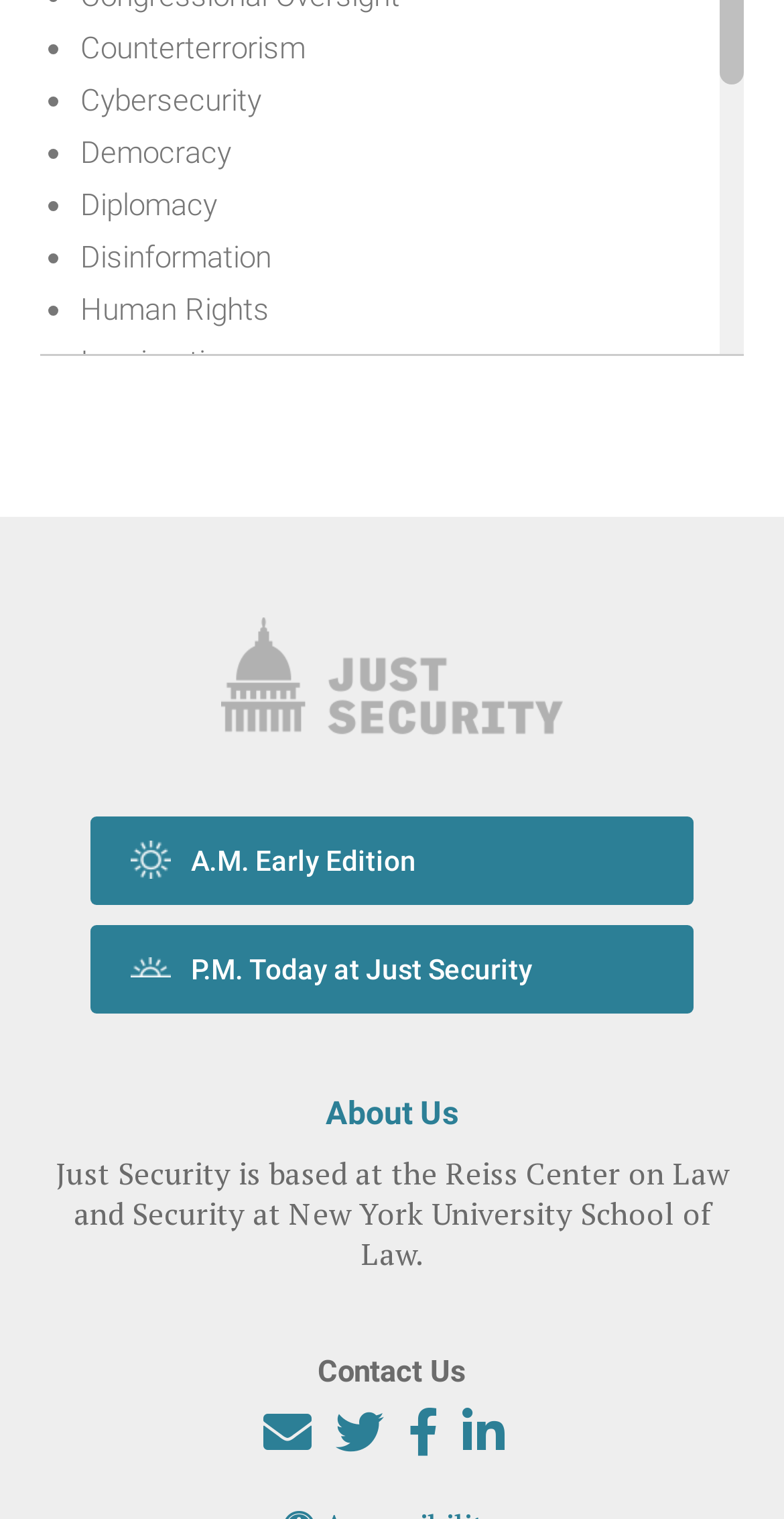Please specify the bounding box coordinates for the clickable region that will help you carry out the instruction: "check the article by Yuliia Fysun".

[0.097, 0.44, 0.287, 0.461]